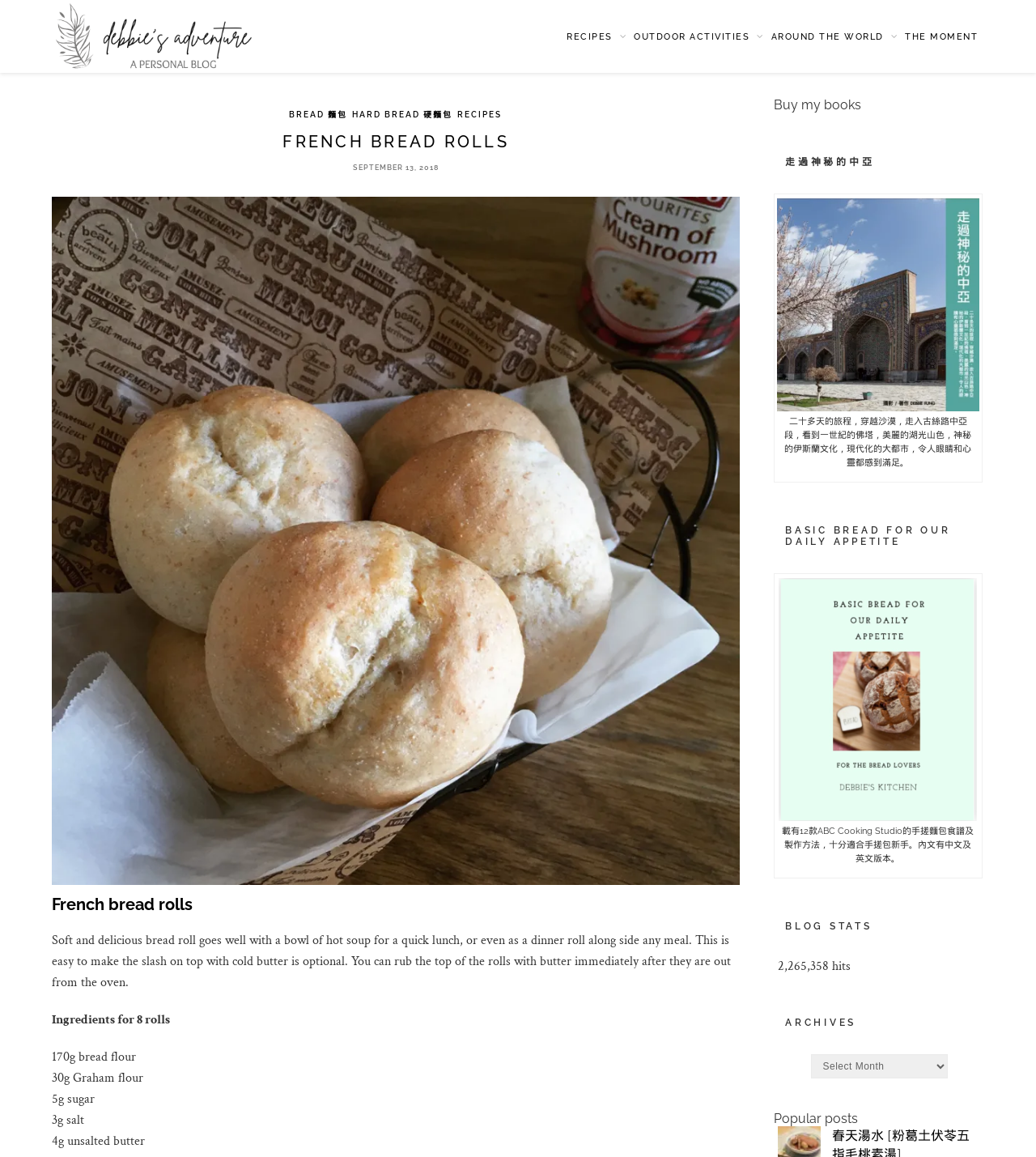What is the category of the link 'BREAD 麵包'?
Look at the image and answer the question with a single word or phrase.

BREAD